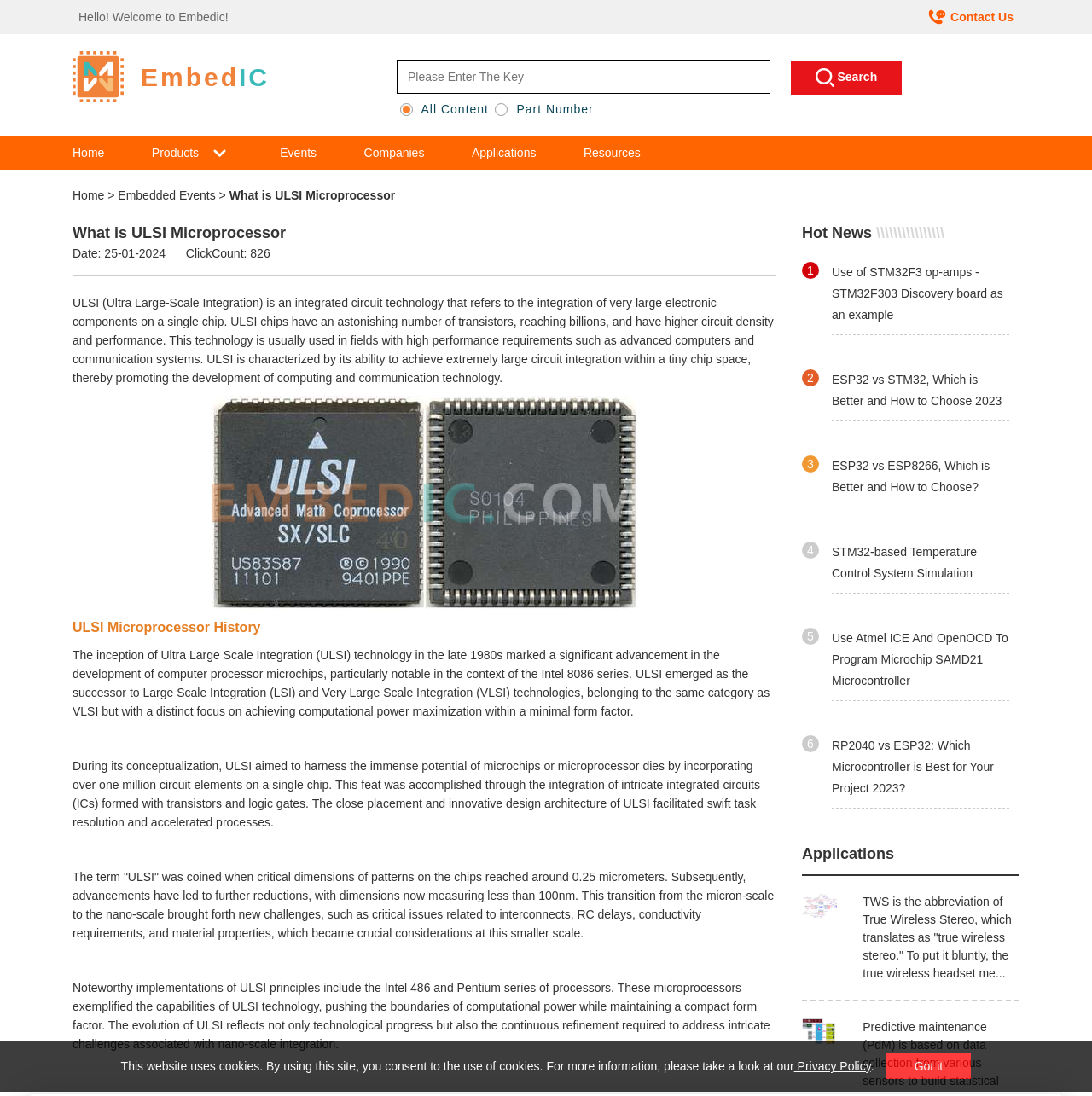Identify the bounding box coordinates of the clickable section necessary to follow the following instruction: "click on the link to Contact". The coordinates should be presented as four float numbers from 0 to 1, i.e., [left, top, right, bottom].

None